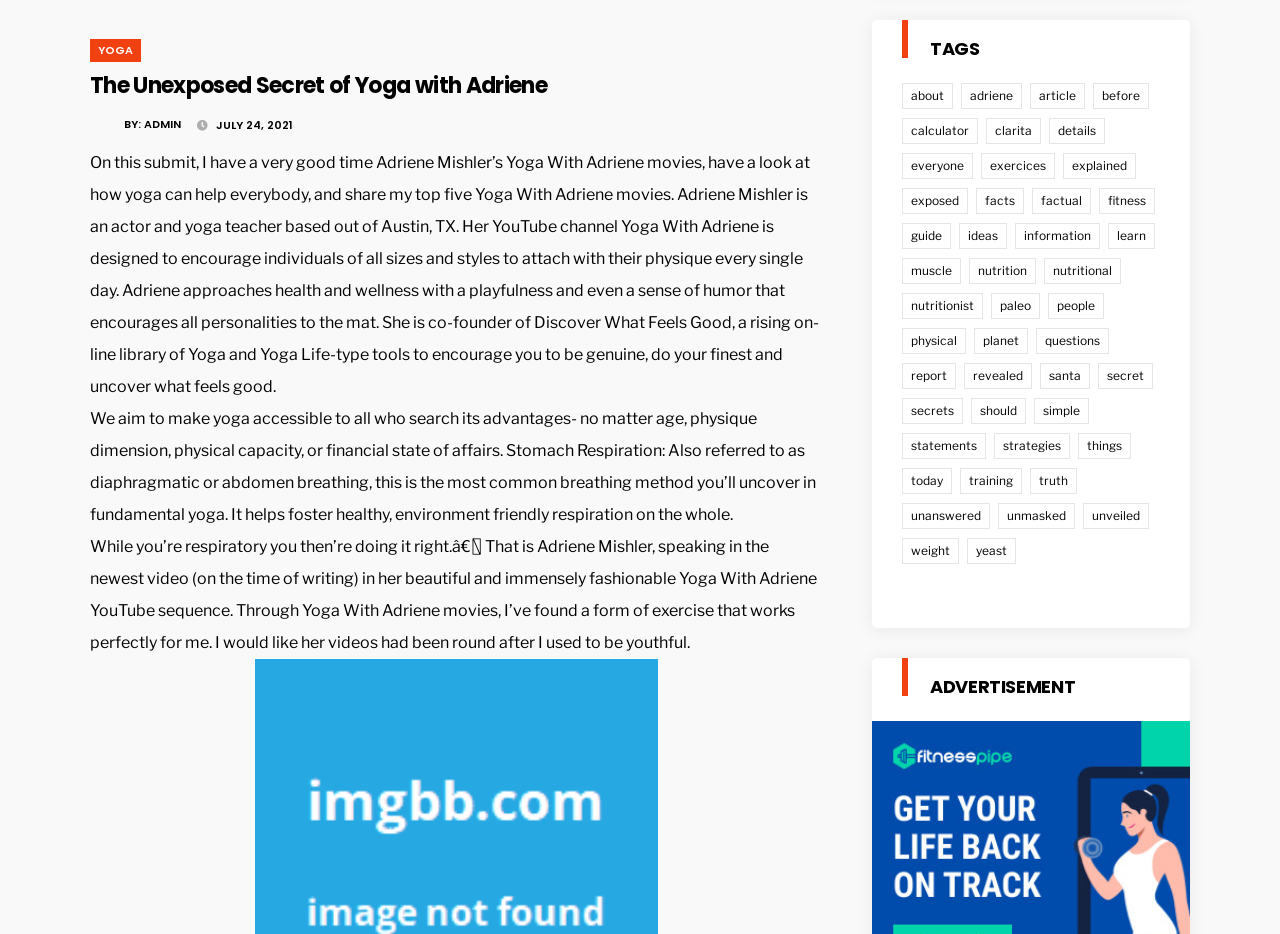How many items are tagged with 'weight' in the article?
Answer the question in a detailed and comprehensive manner.

The article has a section of tags, and one of the tags is 'weight' with 111 items associated with it.